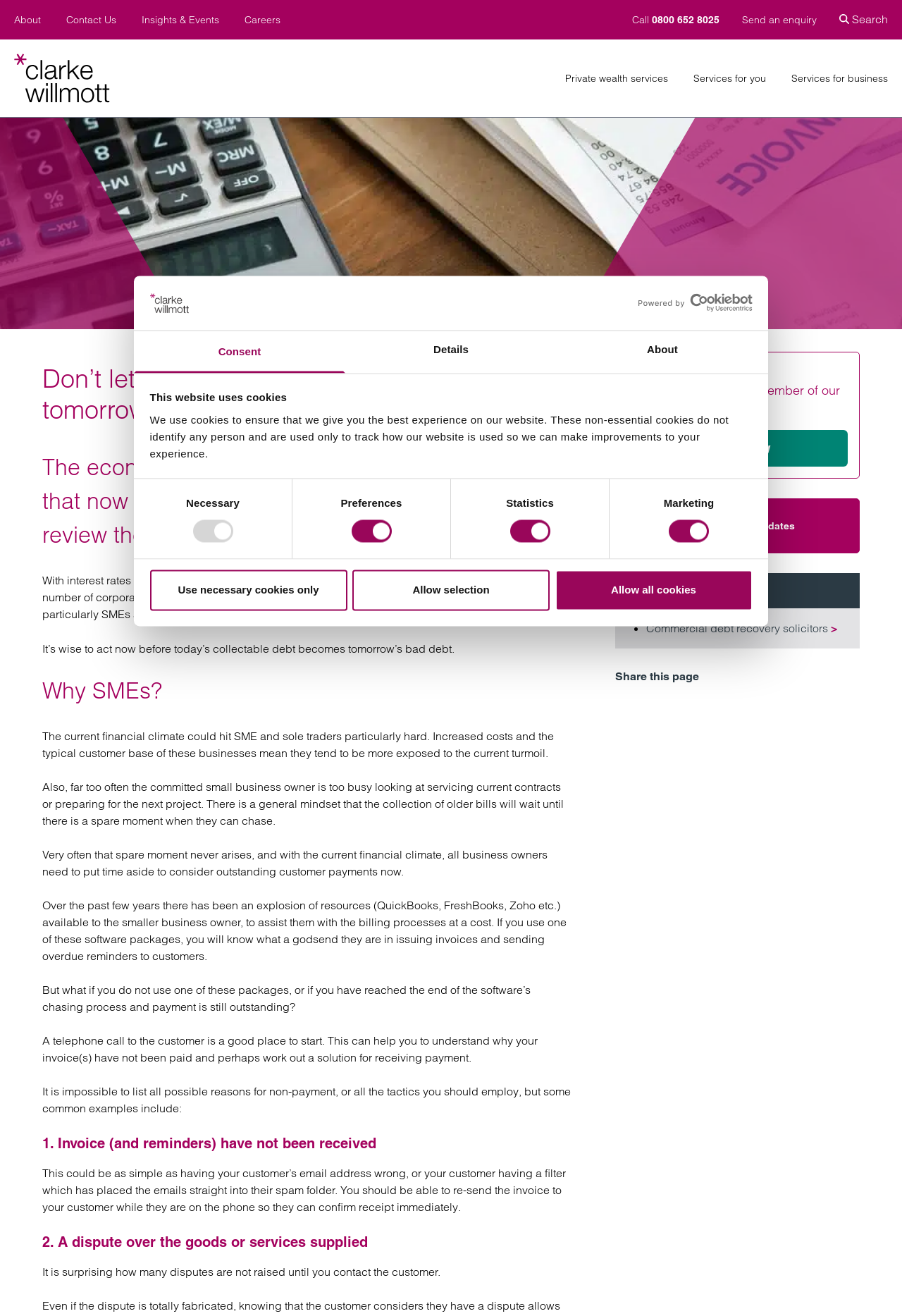What is the text of the first link in the main navigation?
Use the image to answer the question with a single word or phrase.

About